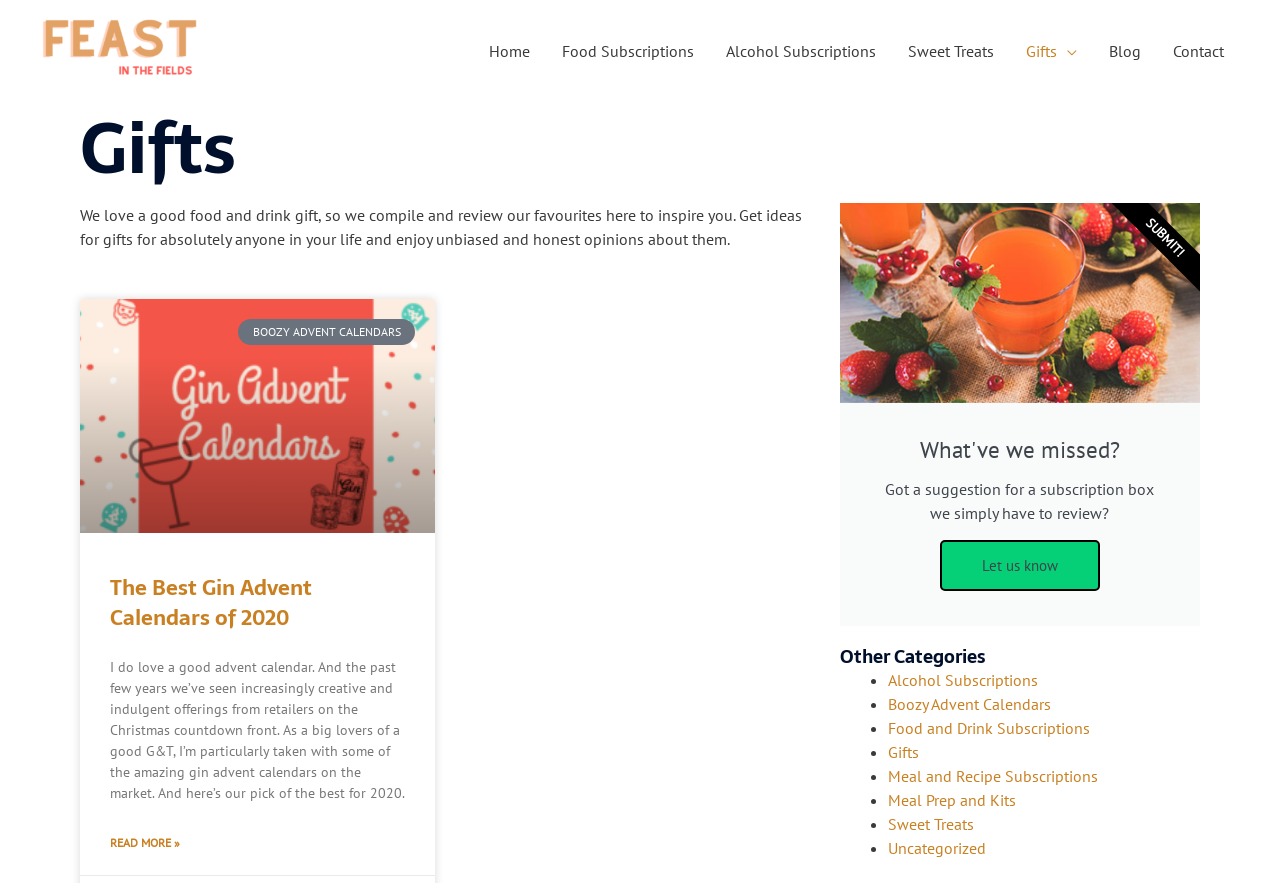Locate the bounding box for the described UI element: "Contact". Ensure the coordinates are four float numbers between 0 and 1, formatted as [left, top, right, bottom].

[0.904, 0.022, 0.969, 0.094]